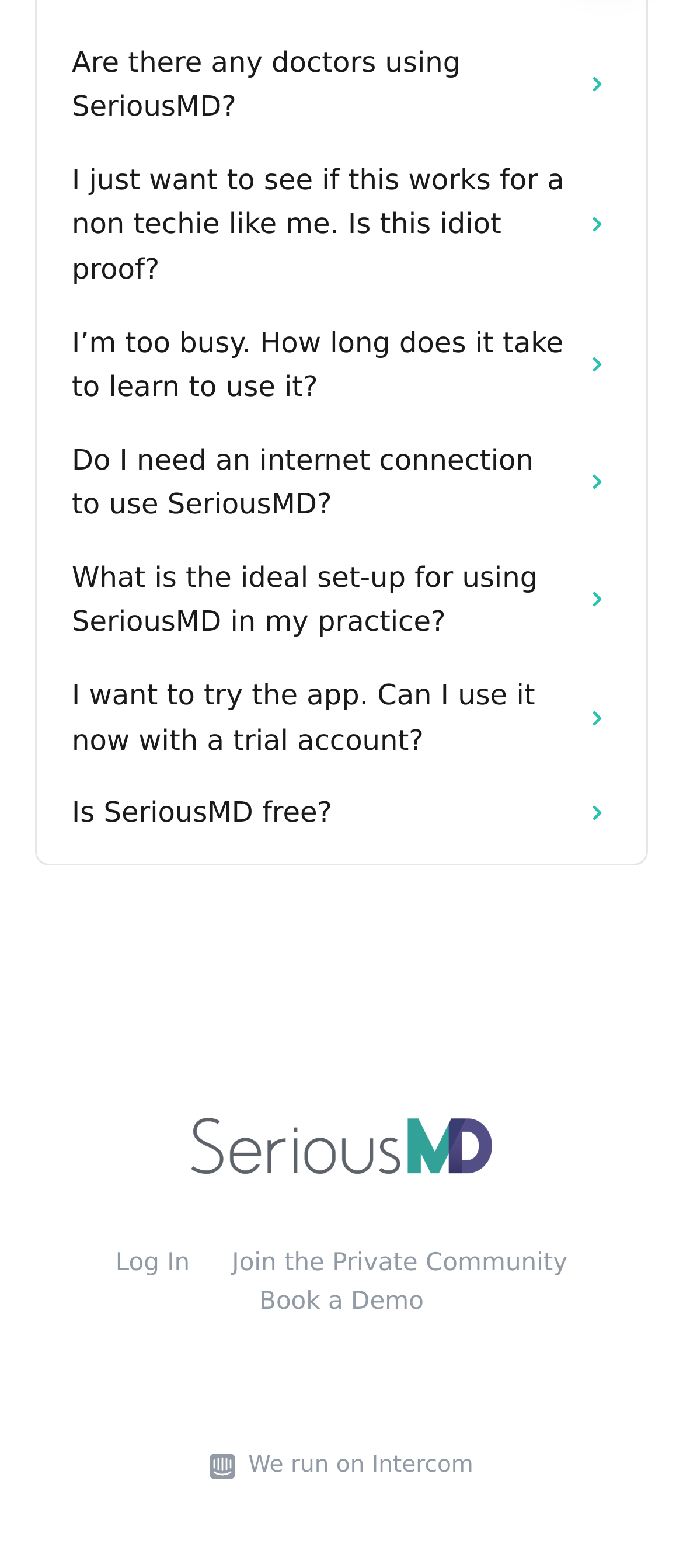Please provide the bounding box coordinates for the element that needs to be clicked to perform the following instruction: "Book a demo". The coordinates should be given as four float numbers between 0 and 1, i.e., [left, top, right, bottom].

[0.38, 0.822, 0.62, 0.839]